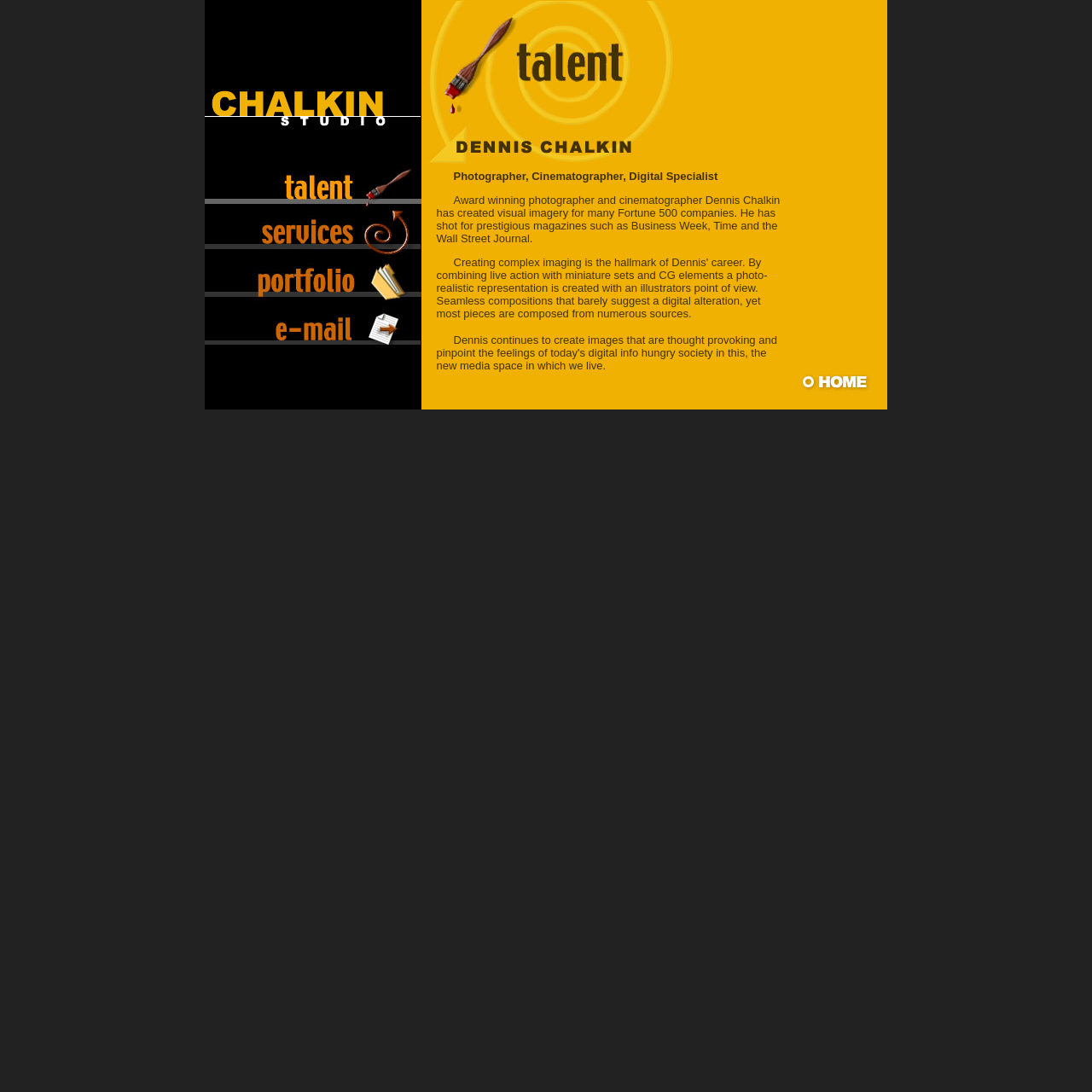Please examine the image and provide a detailed answer to the question: What is Dennis Chalkin's profession?

By analyzing the webpage content, specifically the text in the LayoutTableCell element with bounding box coordinates [0.386, 0.153, 0.729, 0.375], we can determine that Dennis Chalkin is a Photographer, Cinematographer, and Digital Specialist.